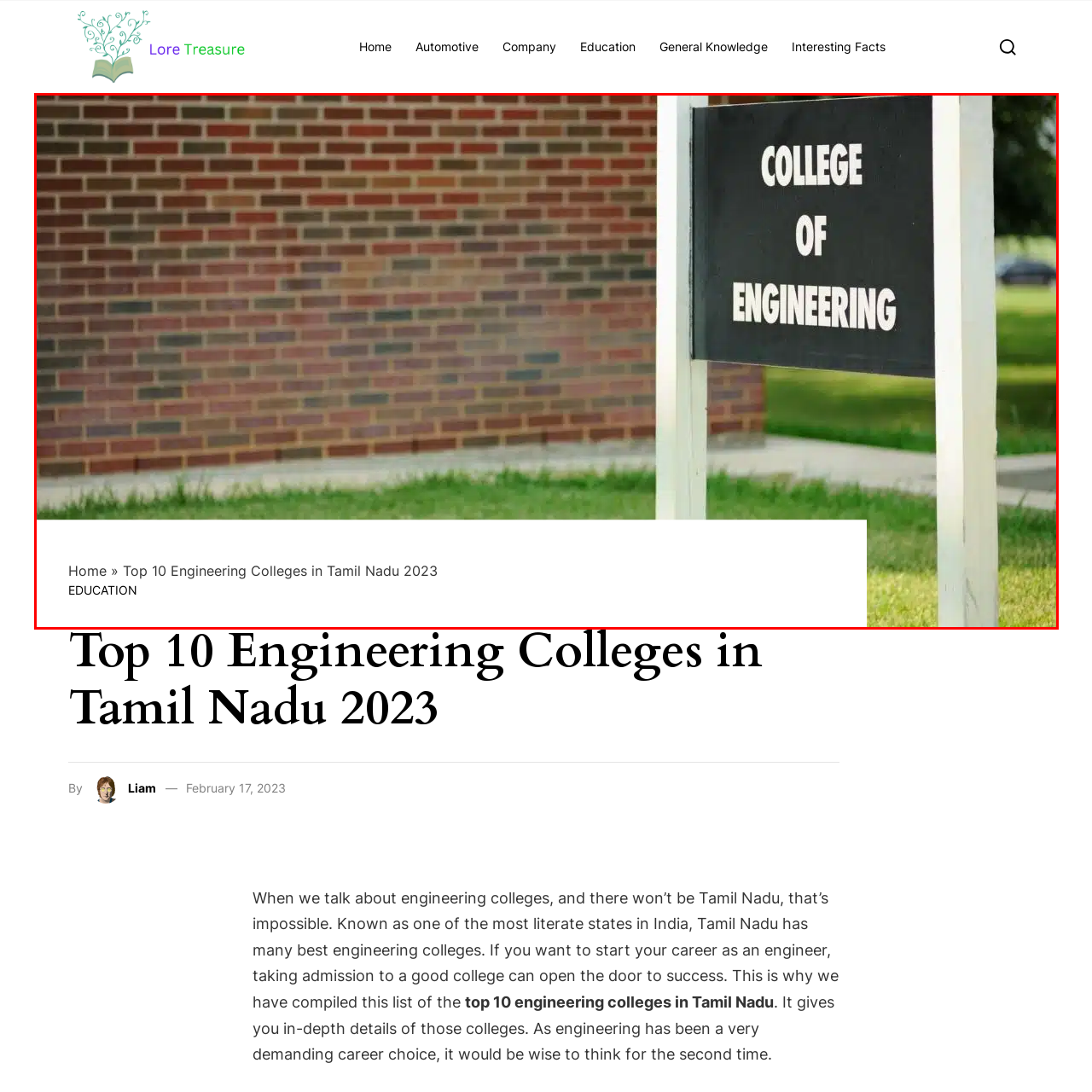Analyze the content inside the red box, What is the context of the article? Provide a short answer using a single word or phrase.

engineering education in Tamil Nadu